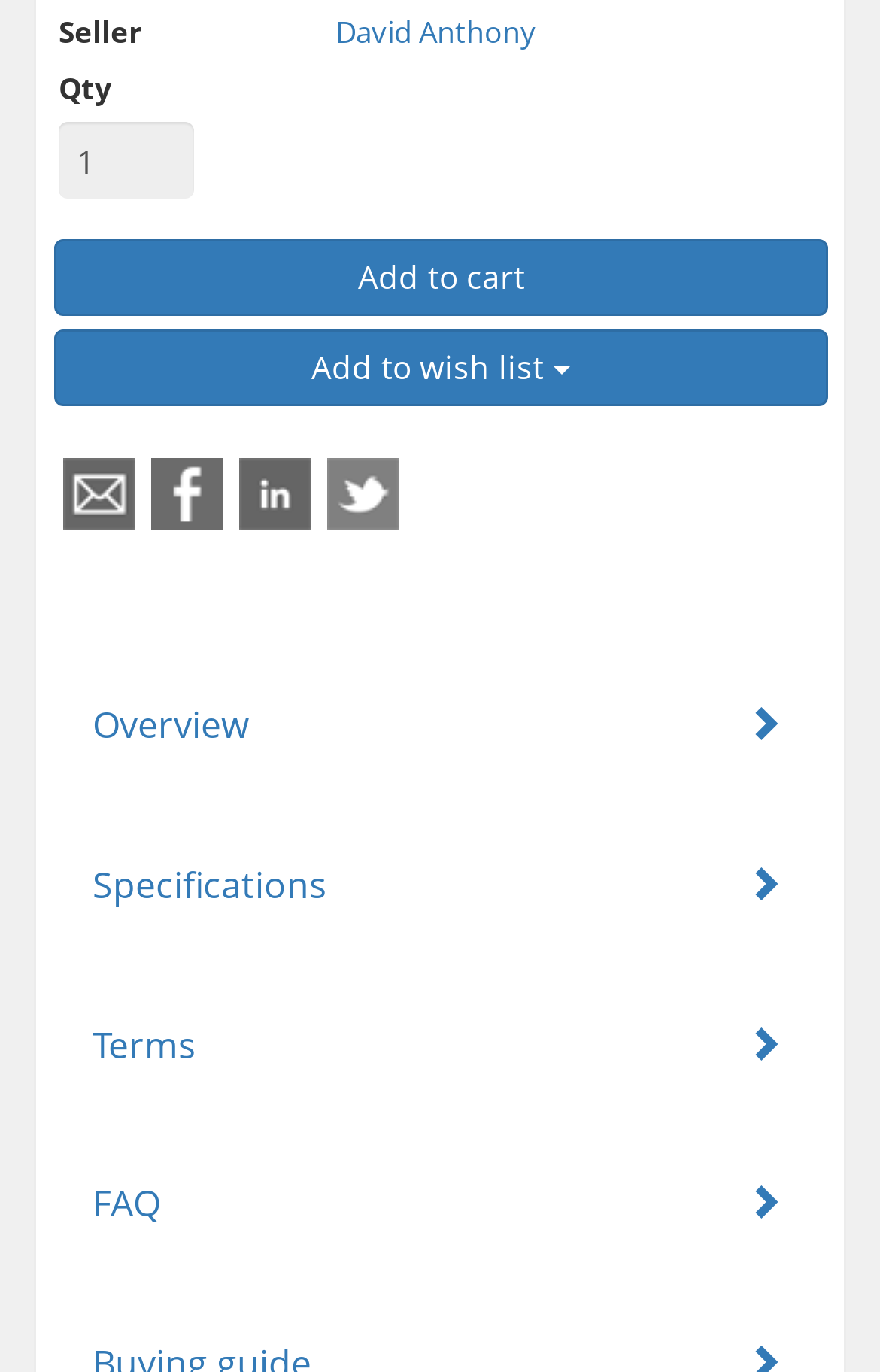How many sections are there on the page?
Analyze the image and deliver a detailed answer to the question.

There are four heading elements on the page, each with a different title ('Overview', 'Specifications', 'Terms', and 'FAQ'), indicating that there are four sections on the page.